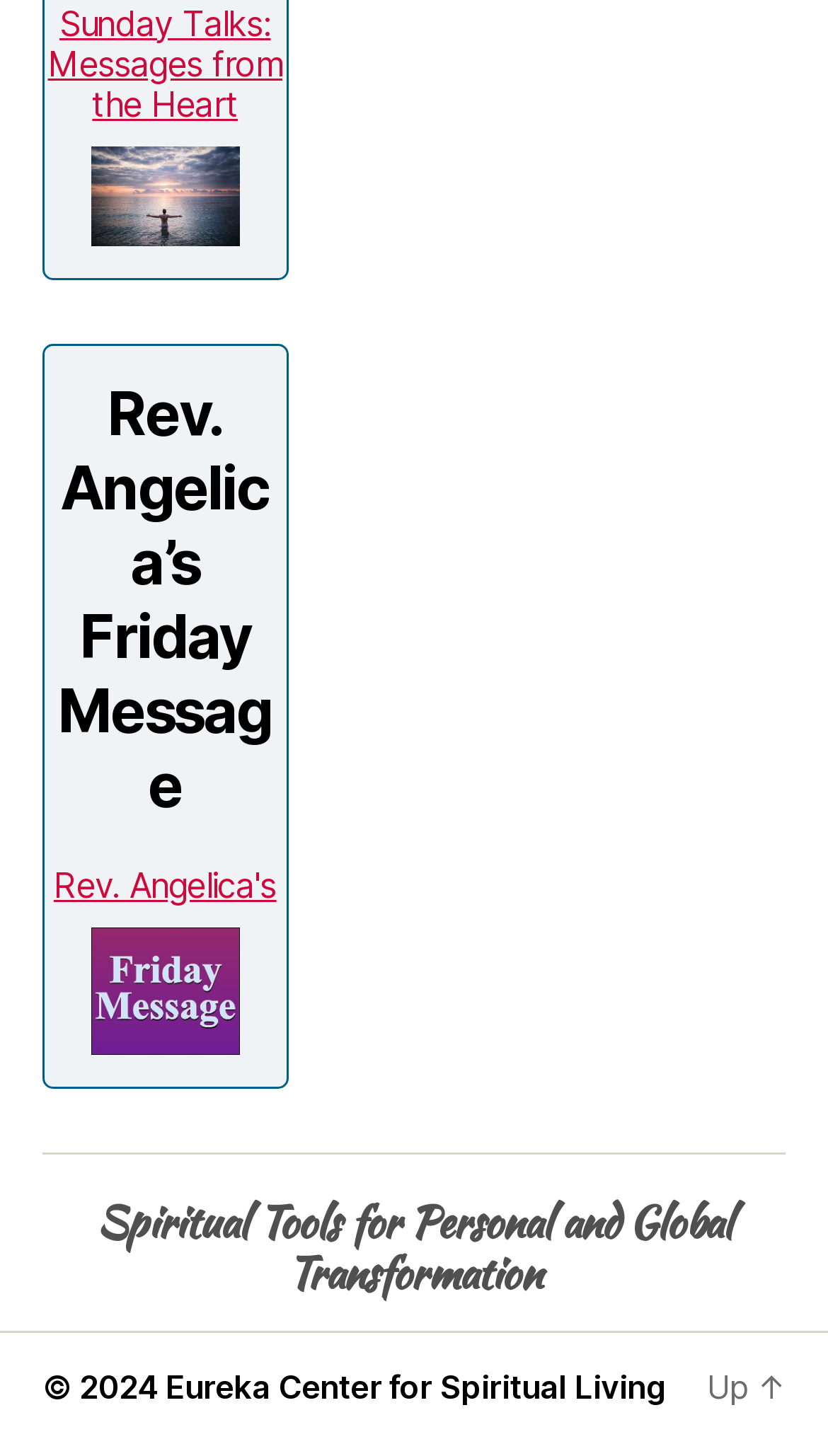What is the topic of Rev. Angelica's message?
Please provide an in-depth and detailed response to the question.

I found the answer by looking at the heading element on the webpage, which says 'Rev. Angelica’s Friday Message'. This suggests that Rev. Angelica's message is about her Friday message.